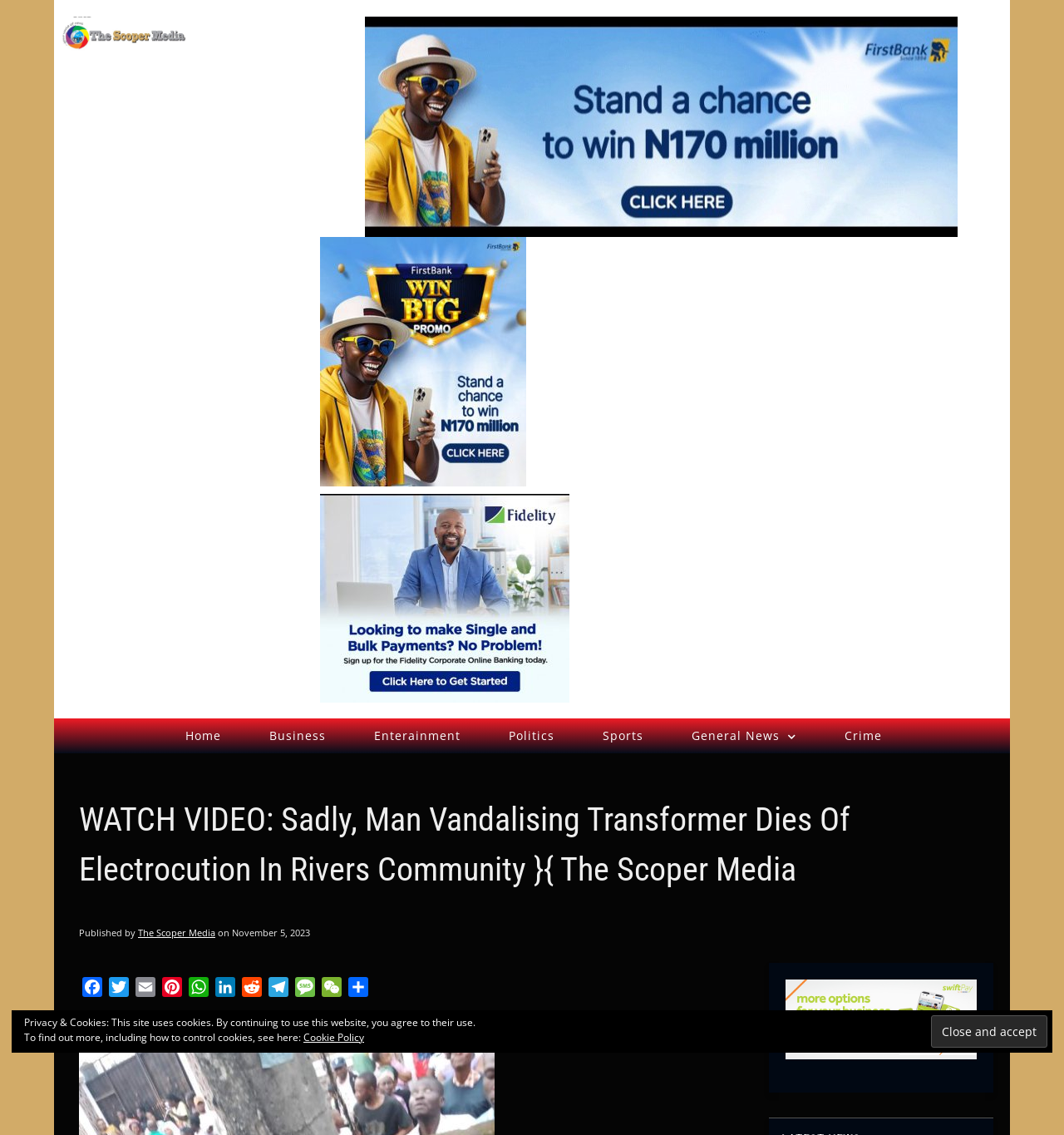Please specify the bounding box coordinates in the format (top-left x, top-left y, bottom-right x, bottom-right y), with all values as floating point numbers between 0 and 1. Identify the bounding box of the UI element described by: alt="The Scoper Media"

[0.059, 0.037, 0.176, 0.051]